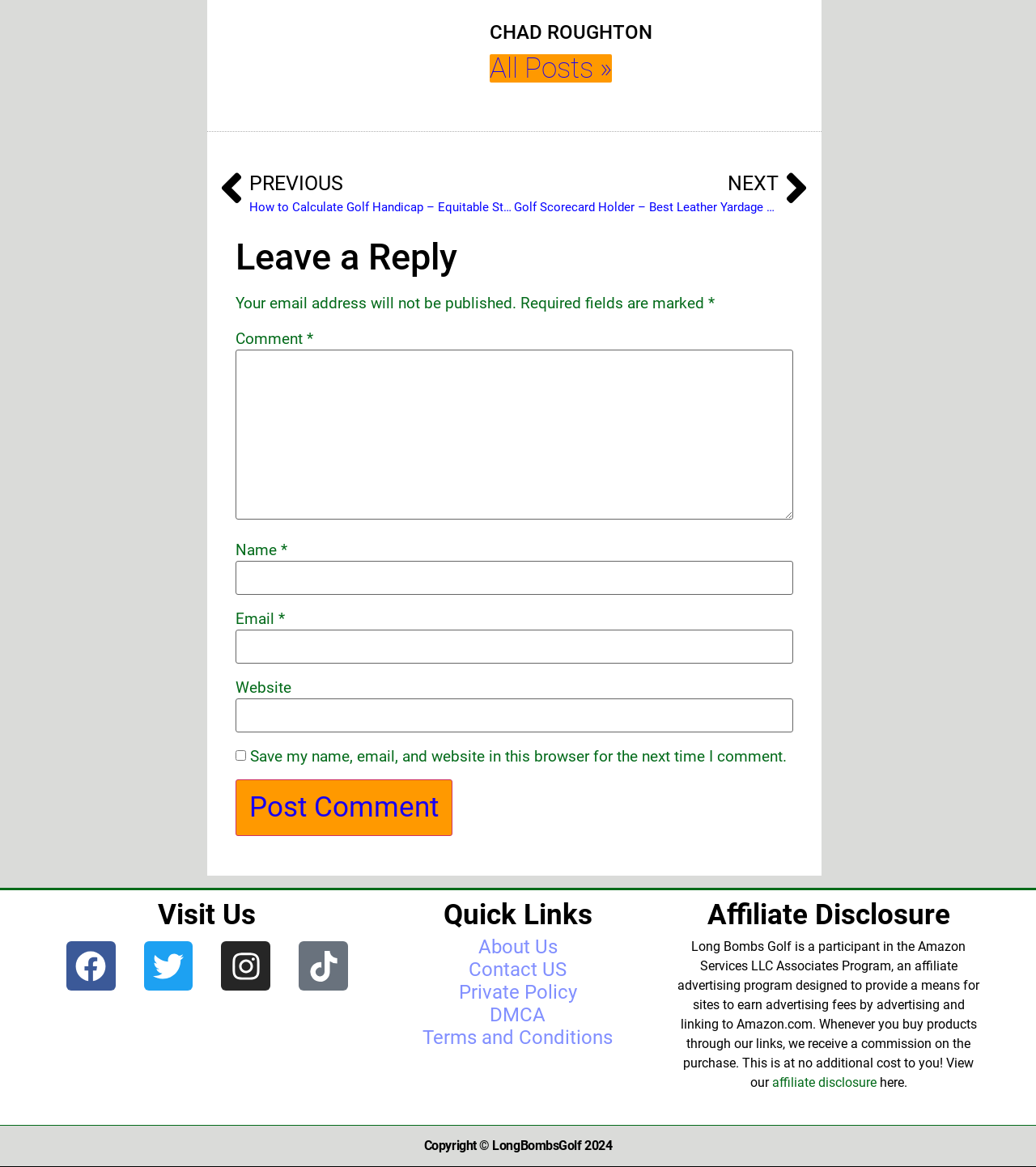Determine the bounding box coordinates of the section I need to click to execute the following instruction: "Visit Facebook". Provide the coordinates as four float numbers between 0 and 1, i.e., [left, top, right, bottom].

[0.064, 0.807, 0.111, 0.849]